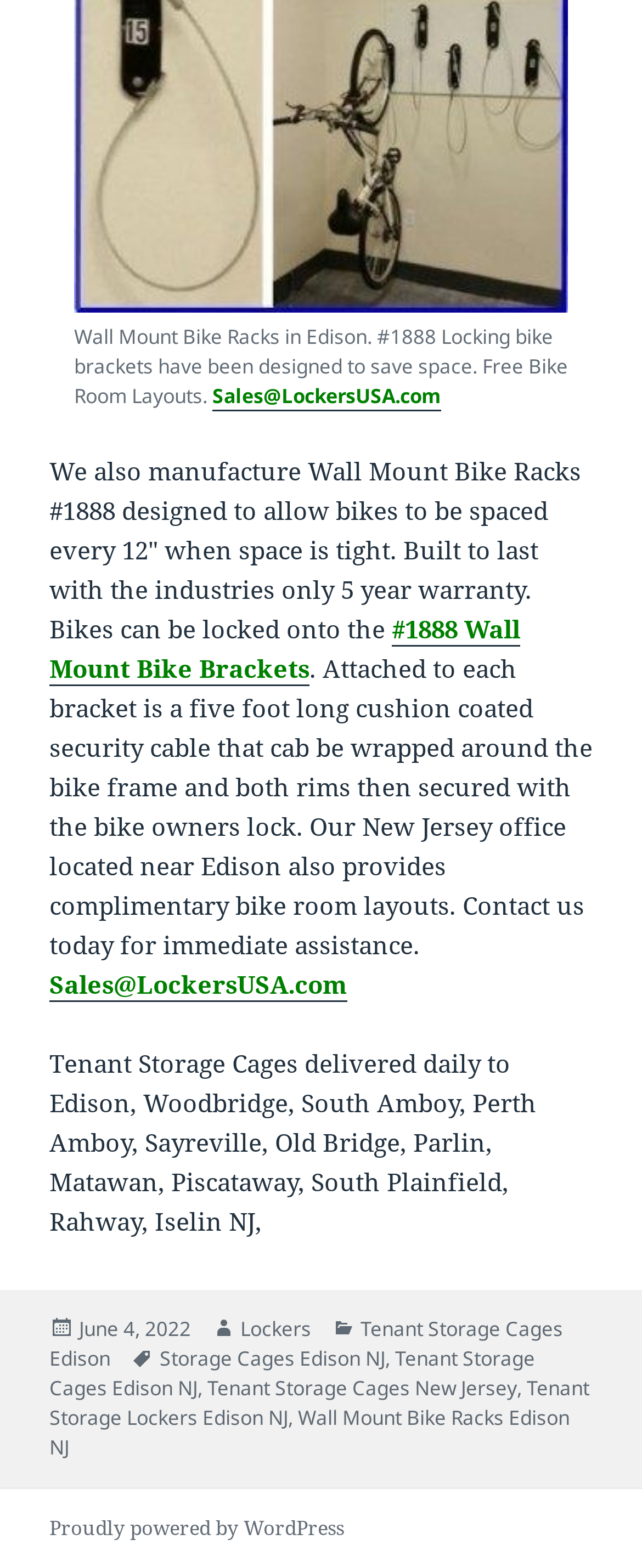Please indicate the bounding box coordinates of the element's region to be clicked to achieve the instruction: "Visit Lockers' homepage". Provide the coordinates as four float numbers between 0 and 1, i.e., [left, top, right, bottom].

[0.374, 0.838, 0.485, 0.857]